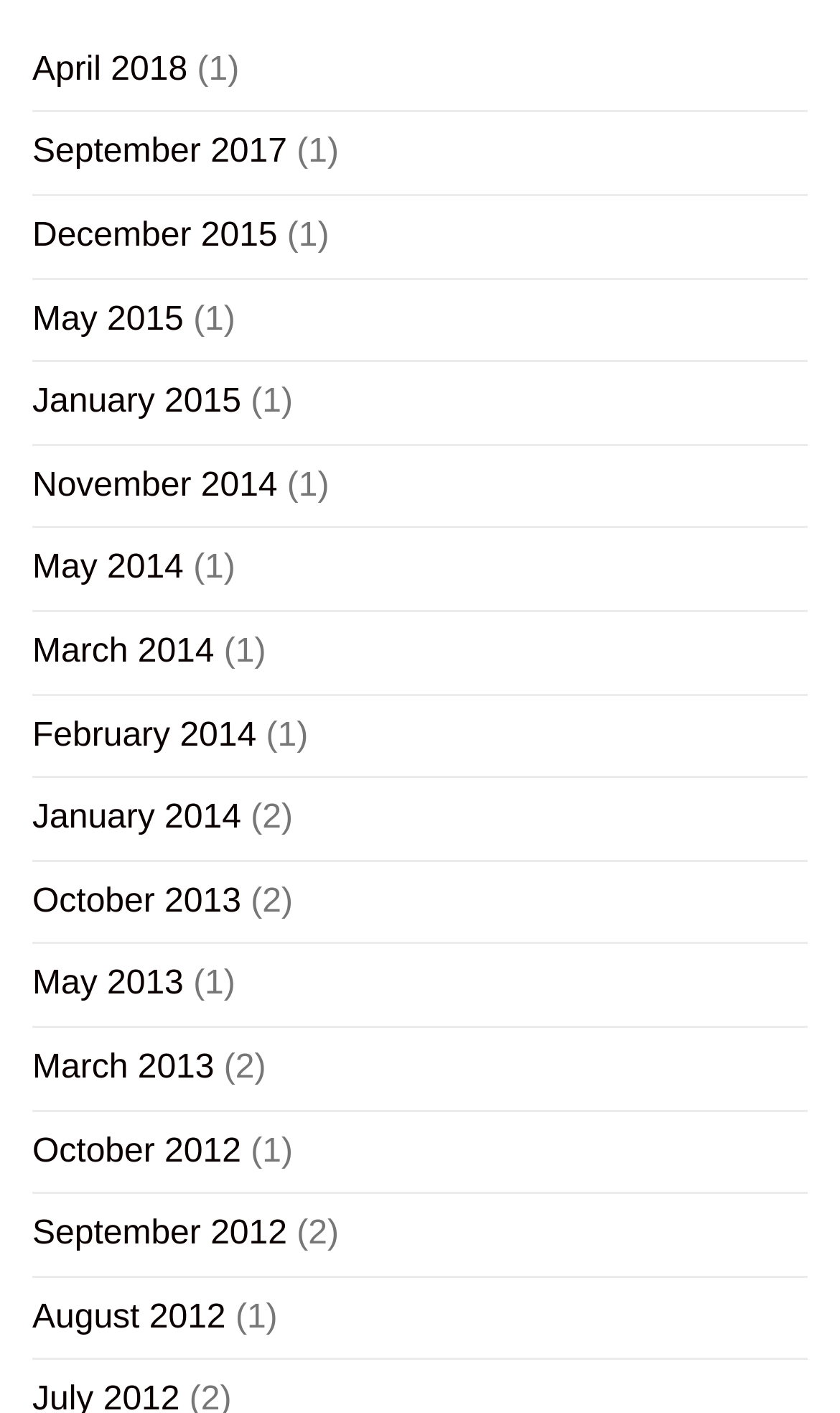Respond to the following query with just one word or a short phrase: 
What is the earliest month listed?

May 2012